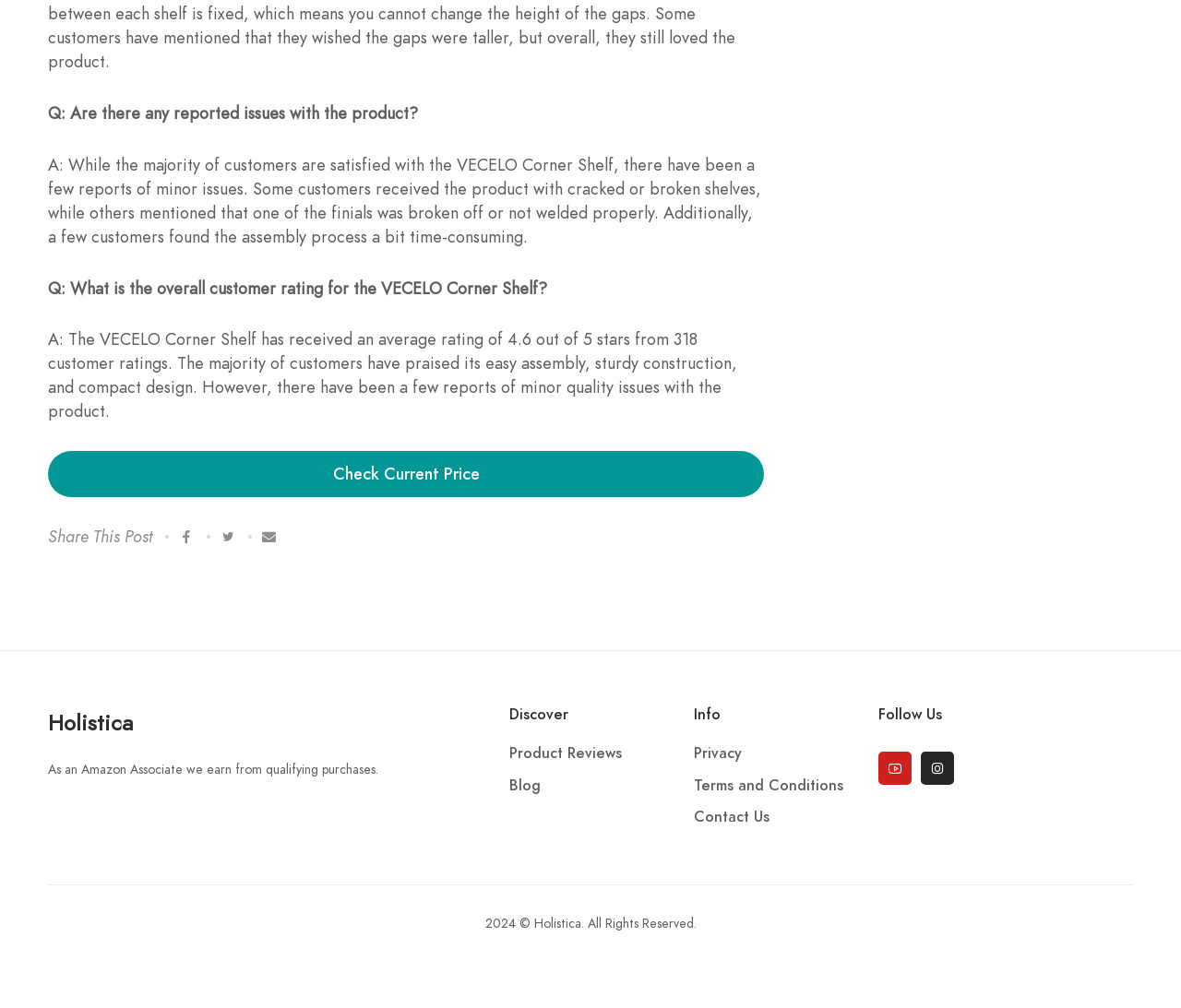What is the issue with the assembly process of the VECELO Corner Shelf?
Answer the question with a detailed and thorough explanation.

I found the answer by reading the text that says 'a few customers found the assembly process a bit time-consuming.'